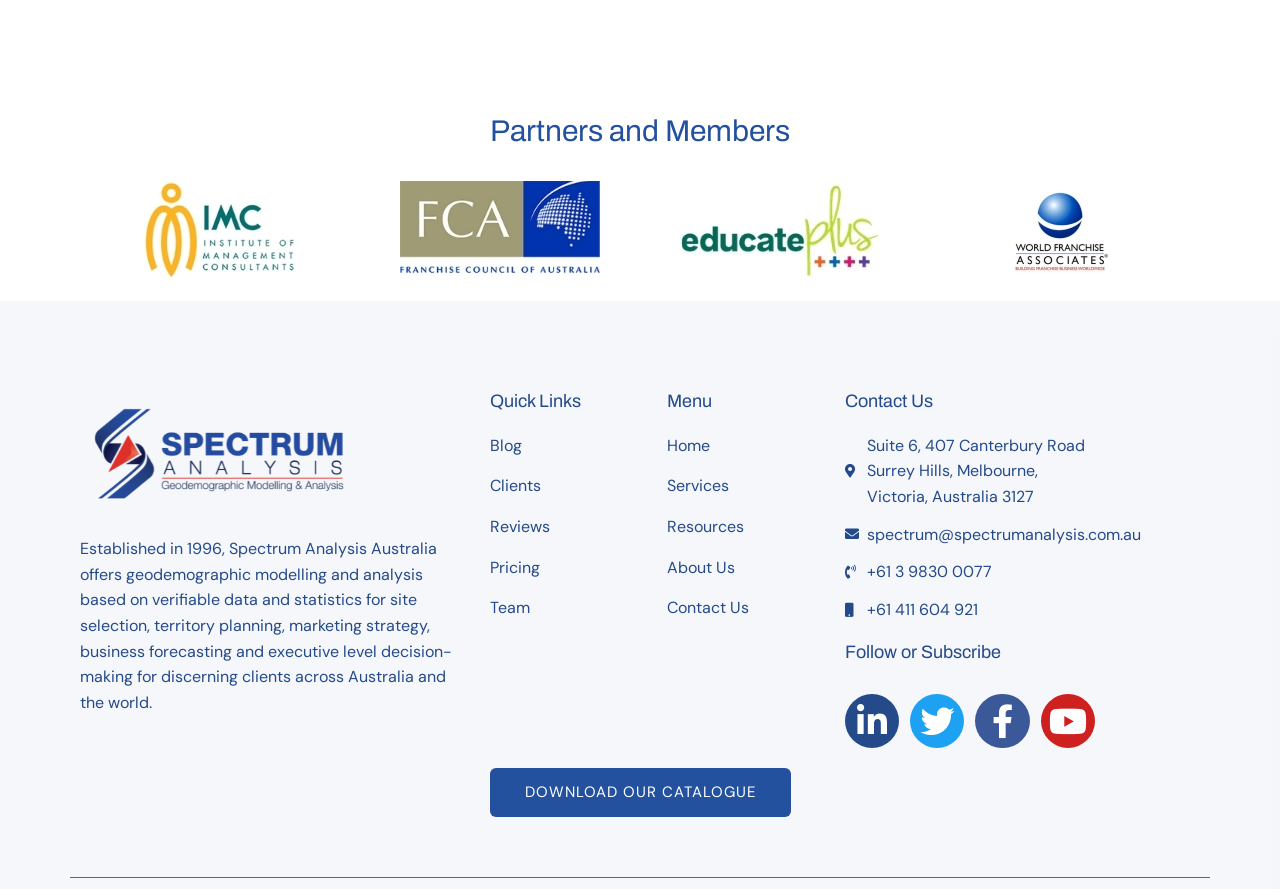How many logos are displayed?
Please provide a single word or phrase as the answer based on the screenshot.

4